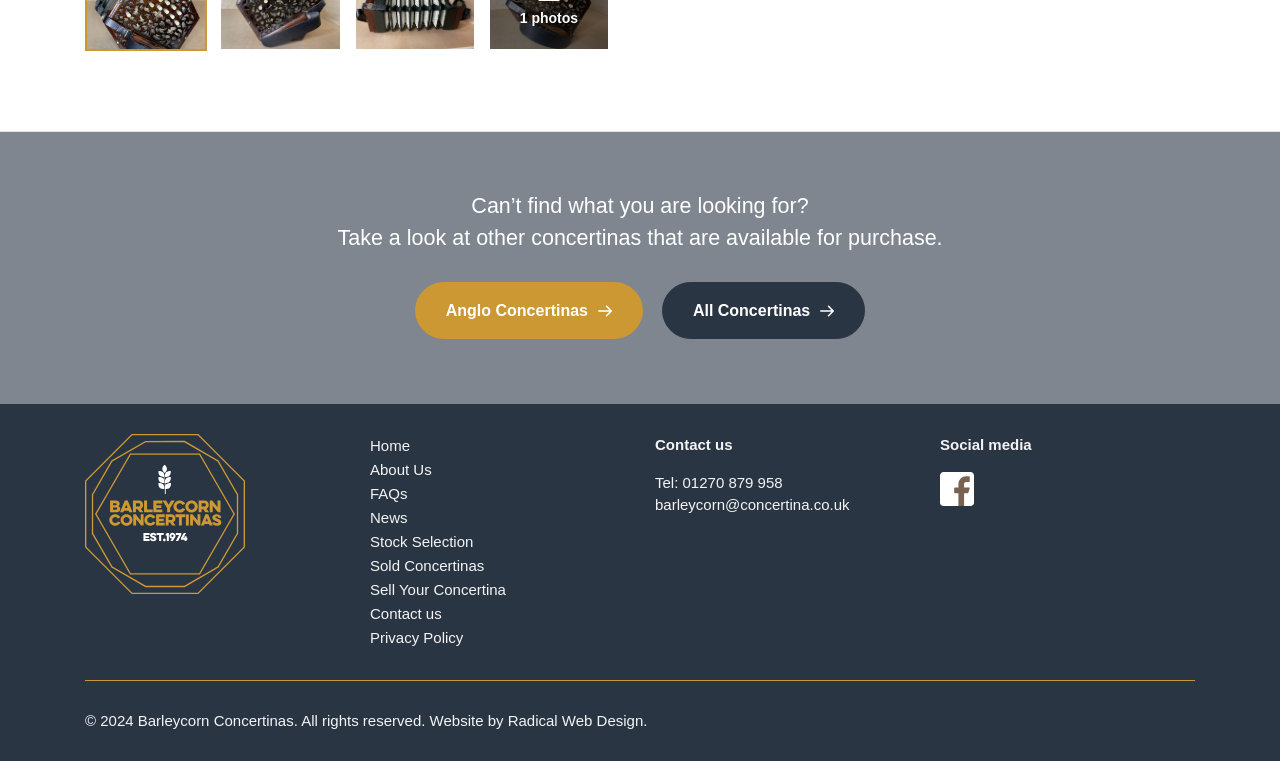Observe the image and answer the following question in detail: What is the website's company name?

The website's footer section displays the company name 'Barleycorn Concertinas', which suggests that this is the name of the company or organization behind the website.